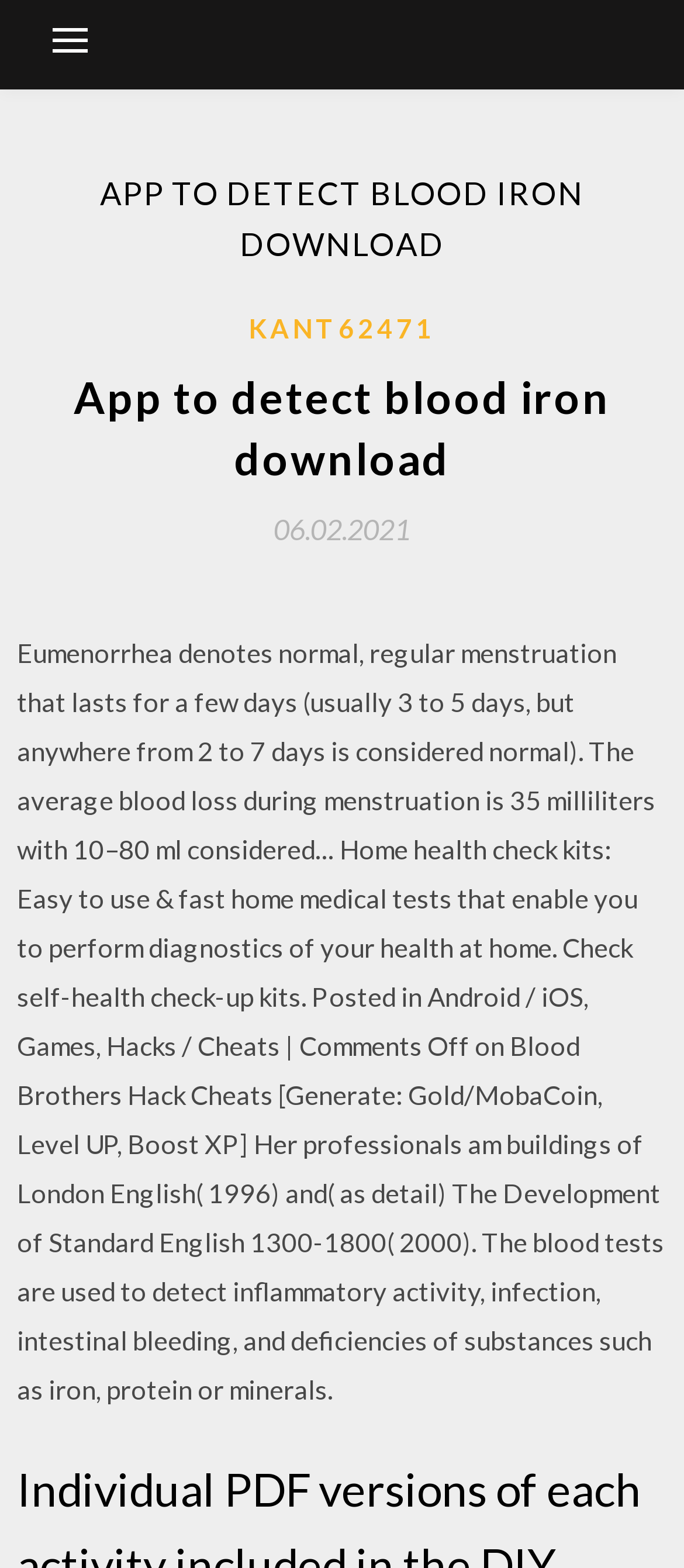What is the date mentioned in the webpage?
Please craft a detailed and exhaustive response to the question.

Based on the link text, '06.02.2021' it can be inferred that the date mentioned in the webpage is 06.02.2021.